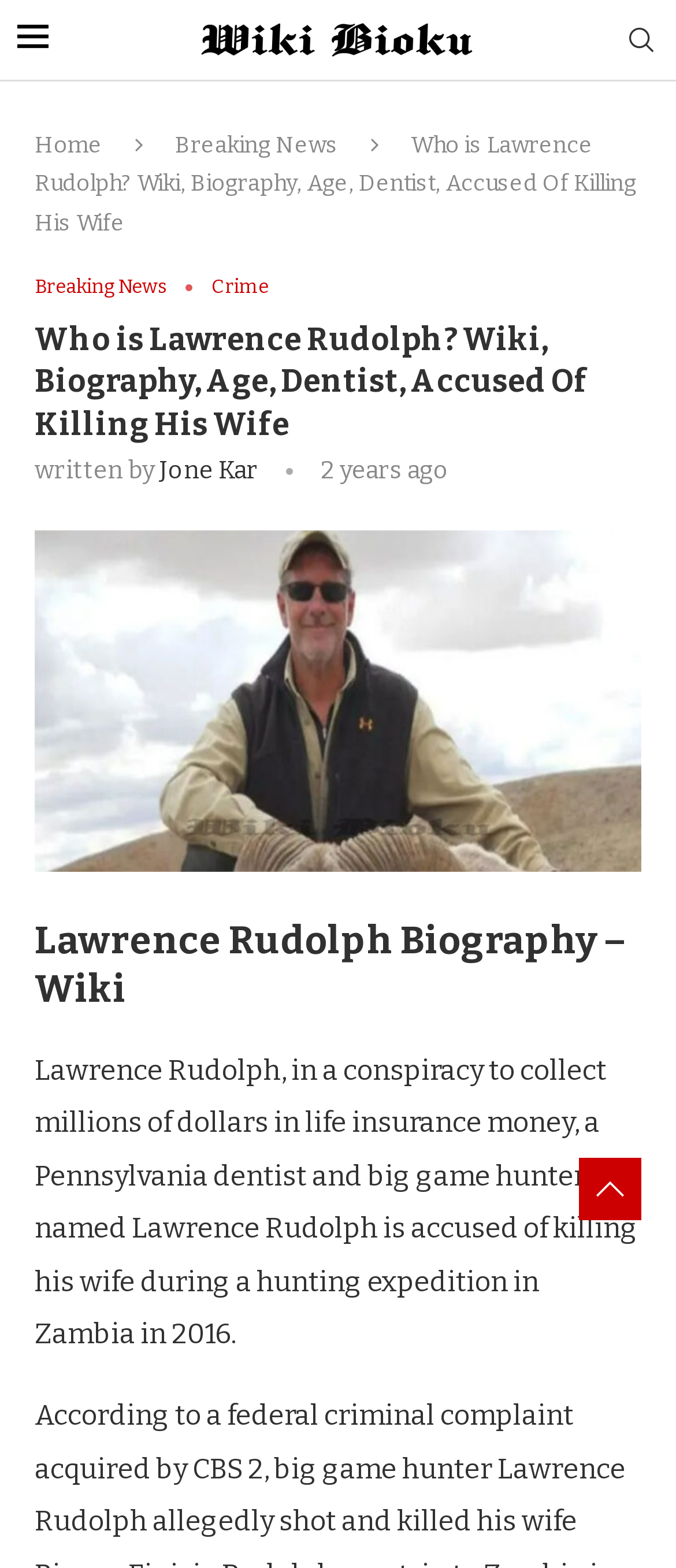Give a detailed explanation of the elements present on the webpage.

The webpage is about Lawrence Rudolph, a Pennsylvania dentist and big game hunter accused of killing his wife. At the top left of the page, there is a small image, and next to it, a link to "Wiki Biouk" with a corresponding image. On the top right, there is a search link. Below these elements, there are three links: "Home", "Breaking News", and another "Breaking News" link.

The main content of the page starts with a heading that reads "Who is Lawrence Rudolph? Wiki, Biography, Age, Dentist, Accused Of Killing His Wife". Below this heading, there are two links: "Breaking News" and "Crime". The author of the article, "Jone Kar", is credited below, along with the time the article was written, which is "2 years ago".

The main article is divided into sections, with a link to "Lawrence Rudolph" accompanied by a large image of him. The biography section, titled "Lawrence Rudolph Biography – Wiki", provides a detailed description of Lawrence Rudolph's life, including his accusation of killing his wife during a hunting expedition in Zambia in 2016.